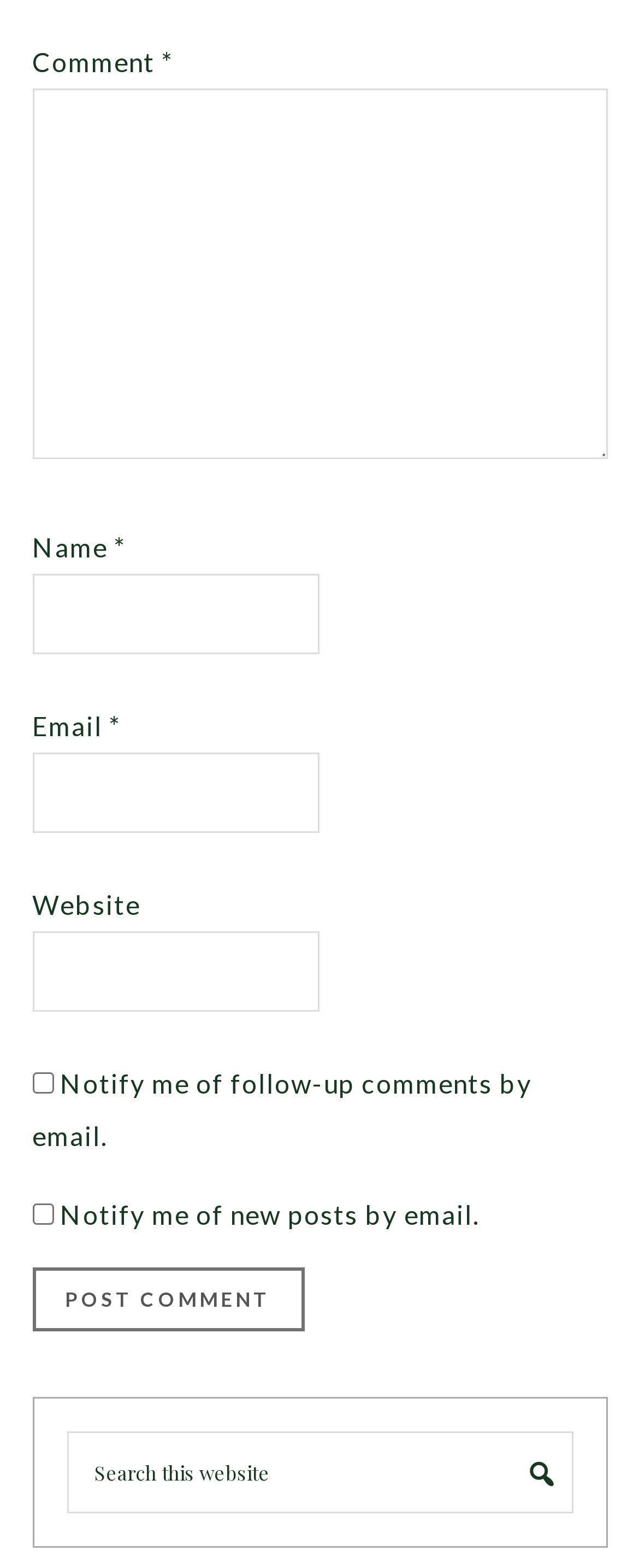Using the provided element description "parent_node: Name * name="author"", determine the bounding box coordinates of the UI element.

[0.05, 0.365, 0.5, 0.417]